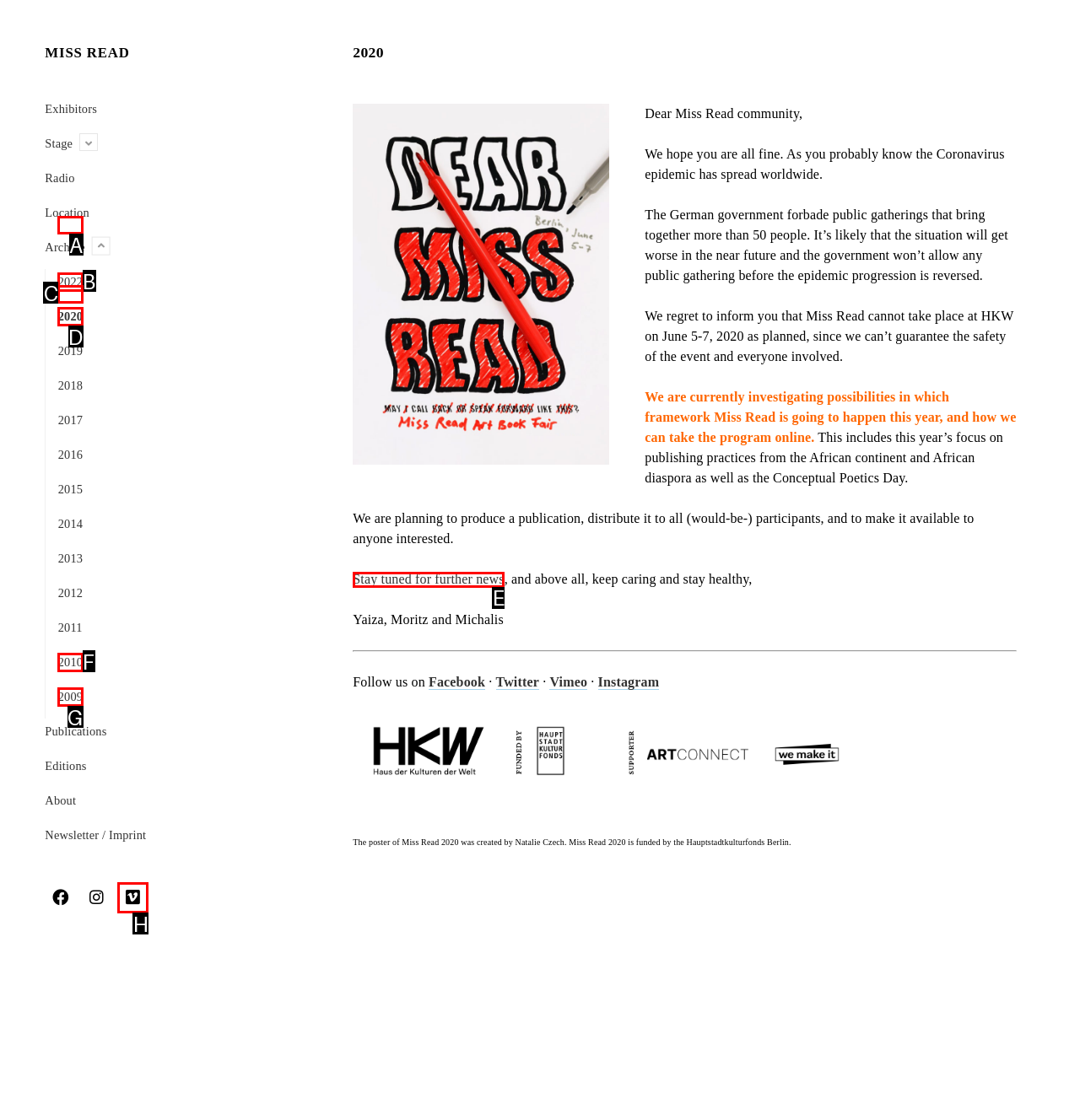Find the option that matches this description: Stay tuned for further news
Provide the matching option's letter directly.

E